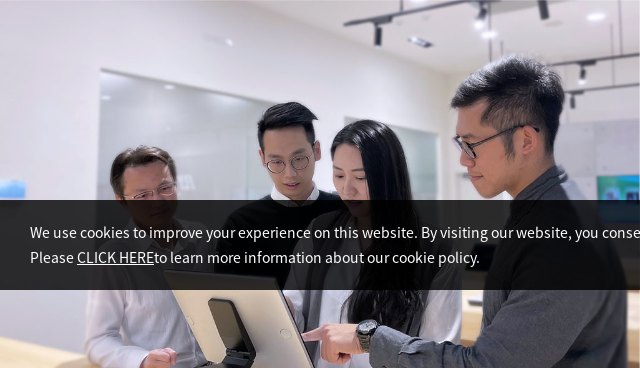Give a one-word or one-phrase response to the question:
What is the setting of the image?

Modern office space